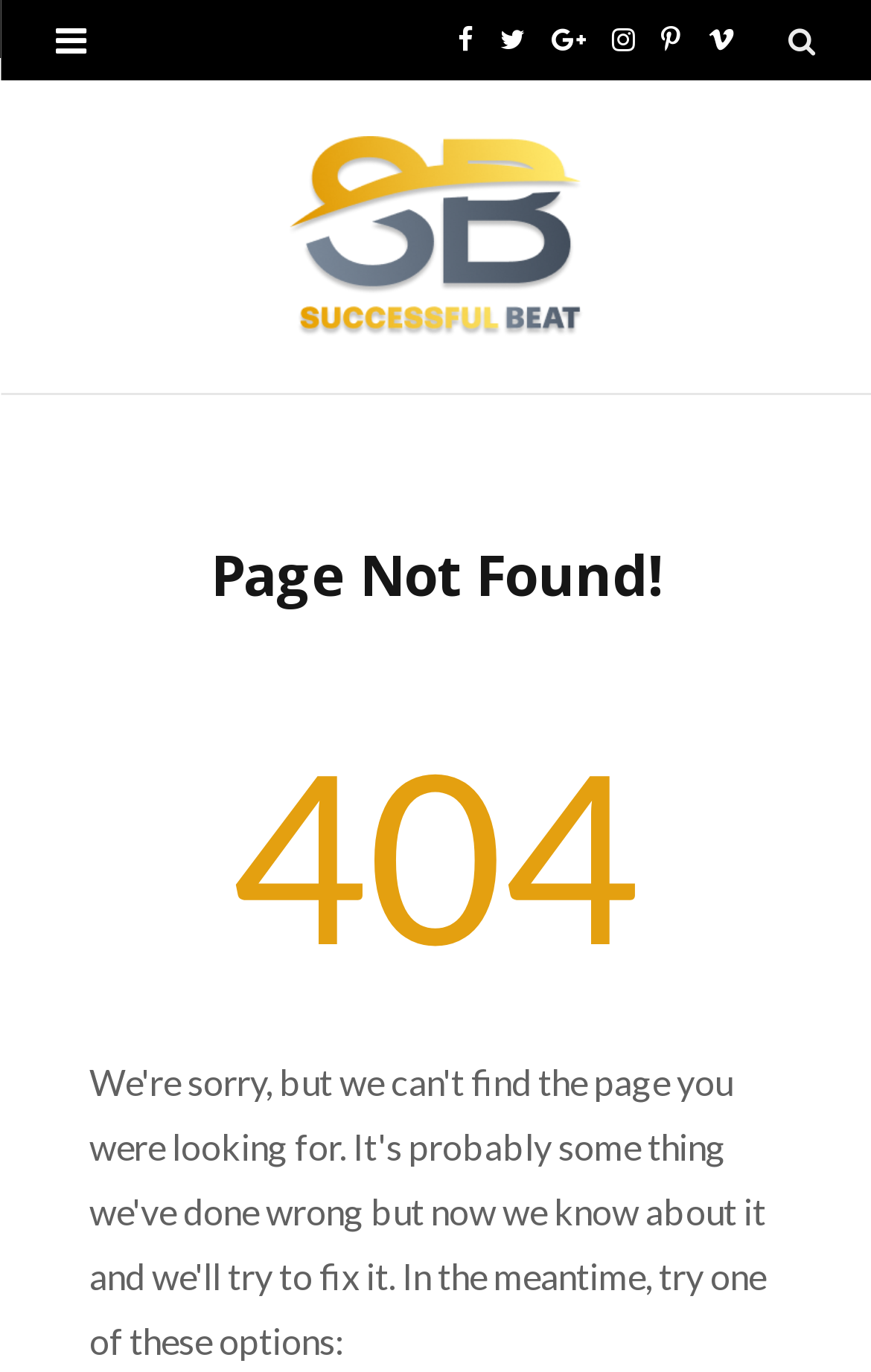Provide an in-depth caption for the elements present on the webpage.

The webpage displays a "Page not found" error message. At the top right corner, there are six social media links, including Facebook, Twitter, Google Plus, Instagram, Pinterest, and Vimeo, each represented by an icon. 

Below these social media links, there is a larger link with the text "Successful Beat" accompanied by an image, which is positioned near the top center of the page. 

The main content of the page is a heading that reads "Page Not Found!" located near the top center of the page. 

Below the heading, there is a large "404" text, which is centered on the page.